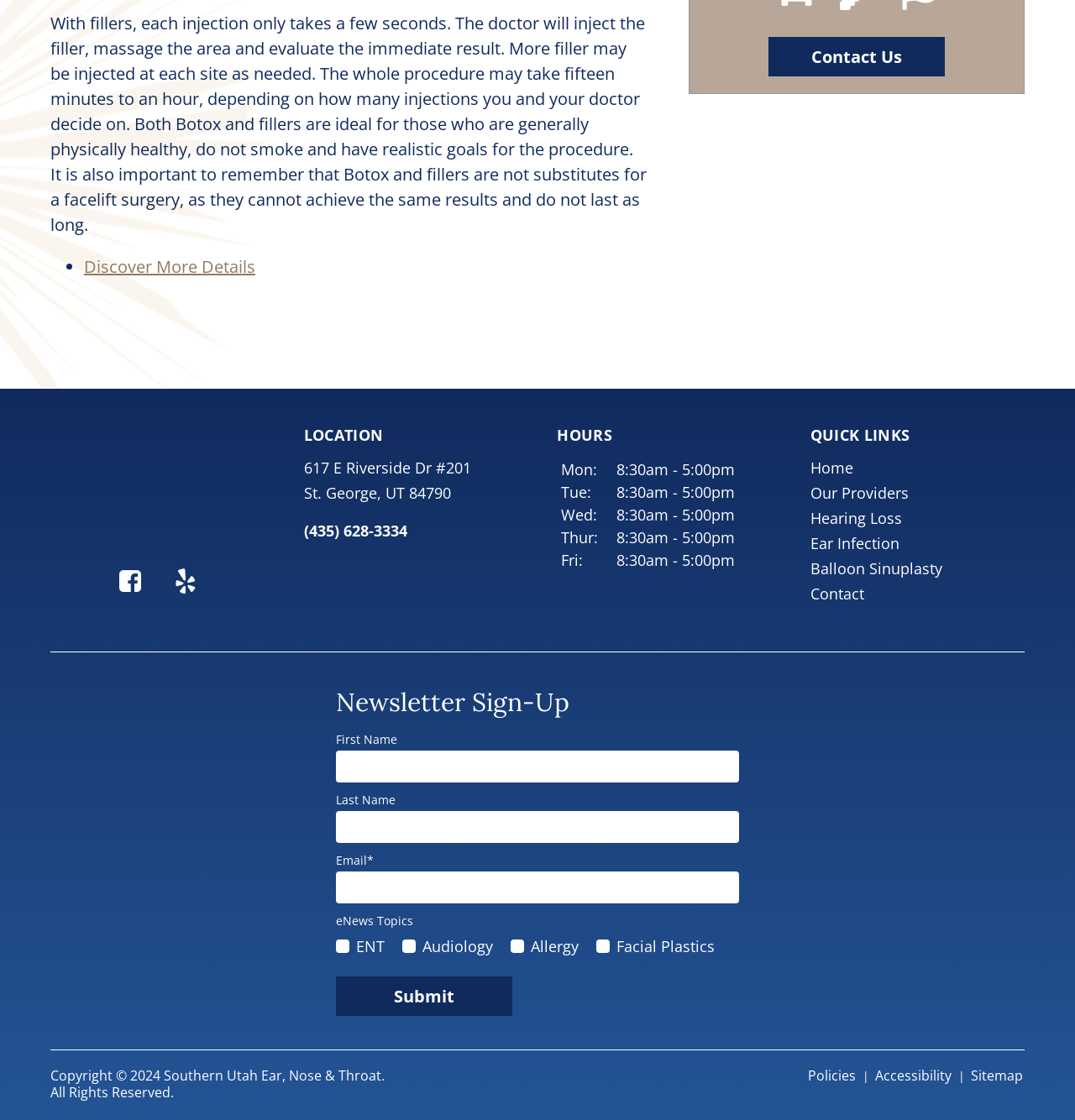What social media platforms are linked on the webpage?
Please craft a detailed and exhaustive response to the question.

The webpage has links to the clinic's Facebook and Yelp pages, which are represented by their respective icons.